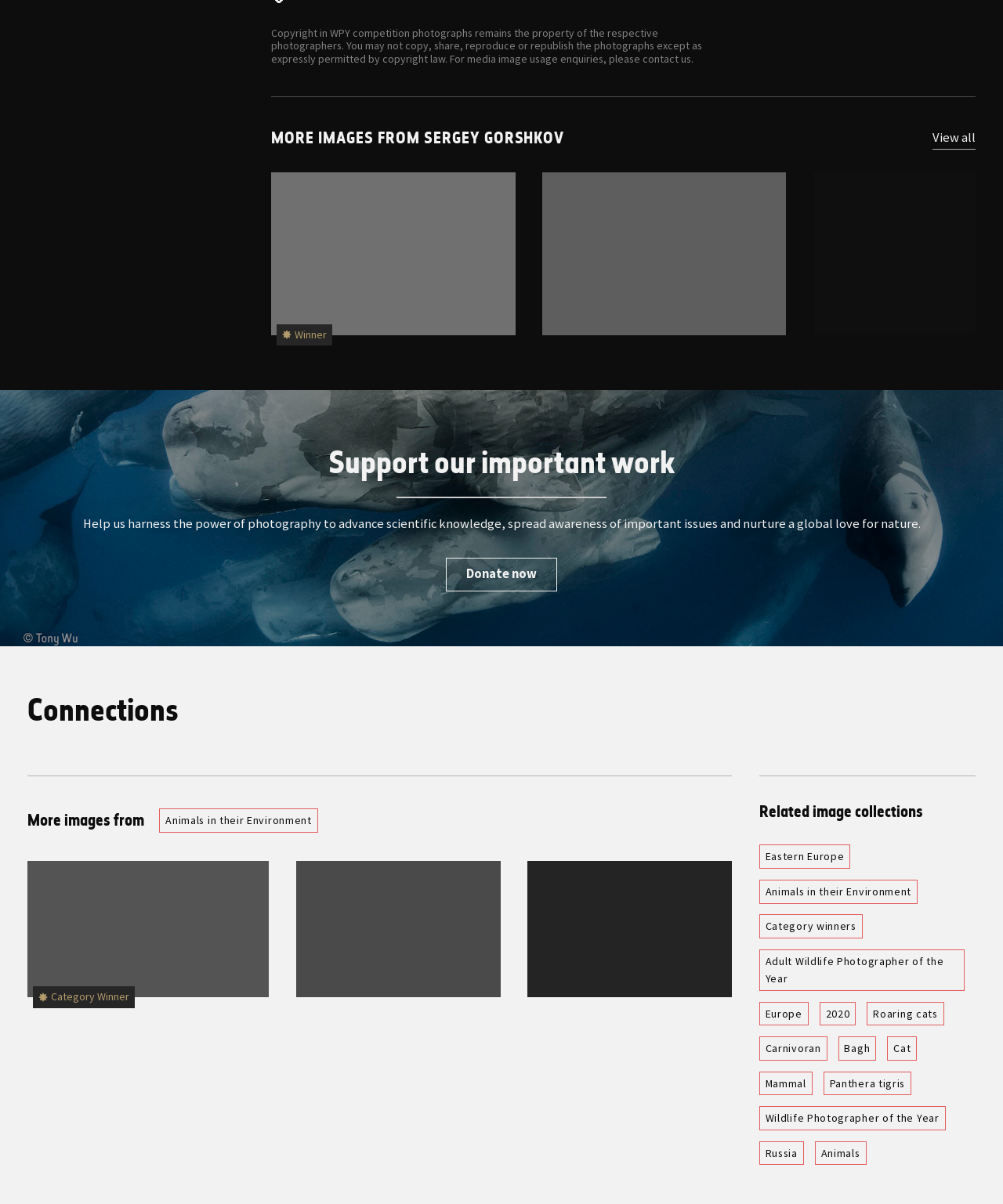Who owns the copyright of the photographs?
Look at the image and provide a short answer using one word or a phrase.

Respective photographers